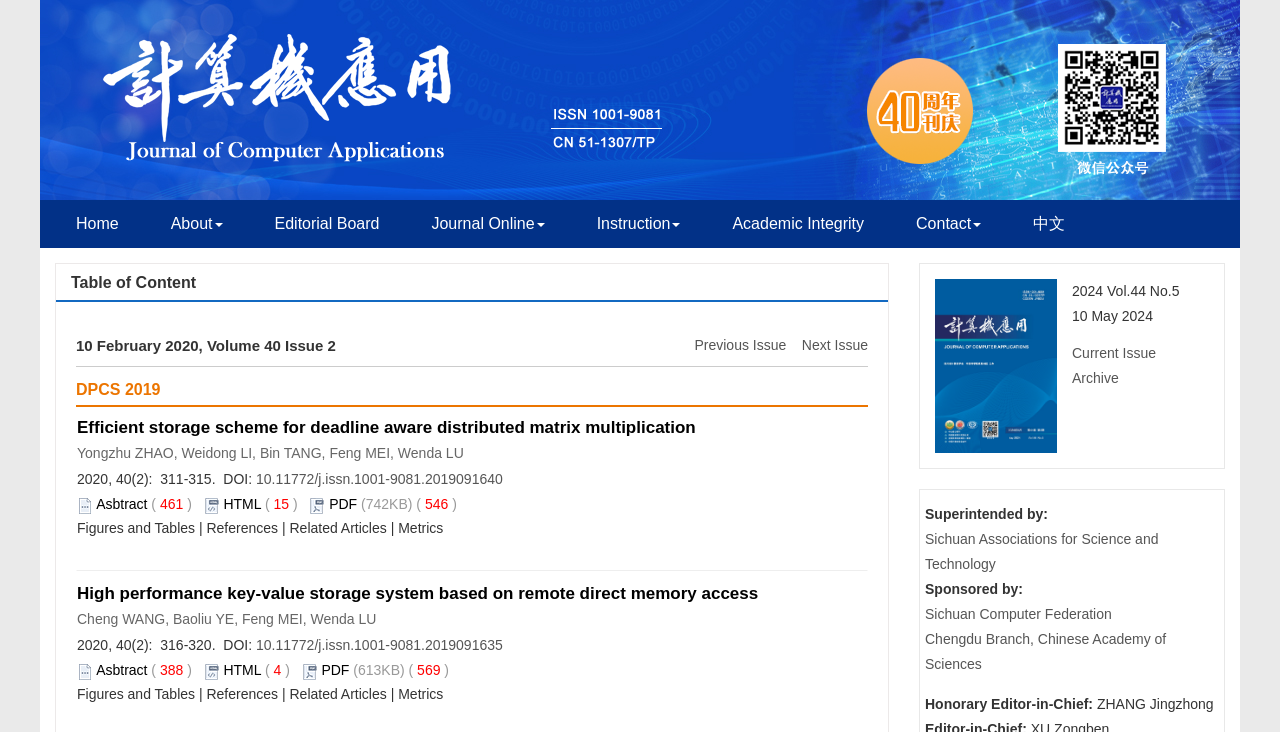What is the DOI of the first article?
From the image, respond using a single word or phrase.

10.11772/j.issn.1001-9081.2019091640